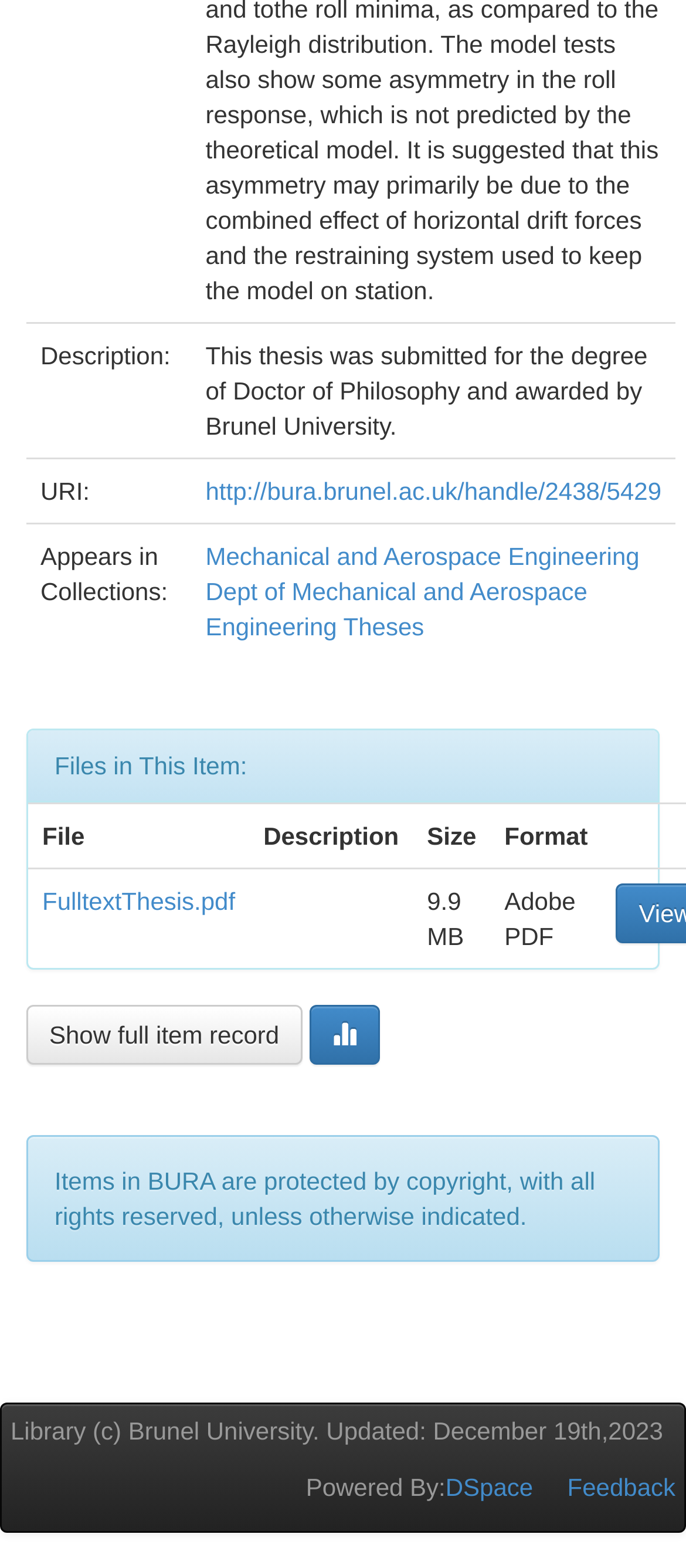What is the size of the file 'FulltextThesis.pdf'?
Using the image, provide a concise answer in one word or a short phrase.

9.9 MB